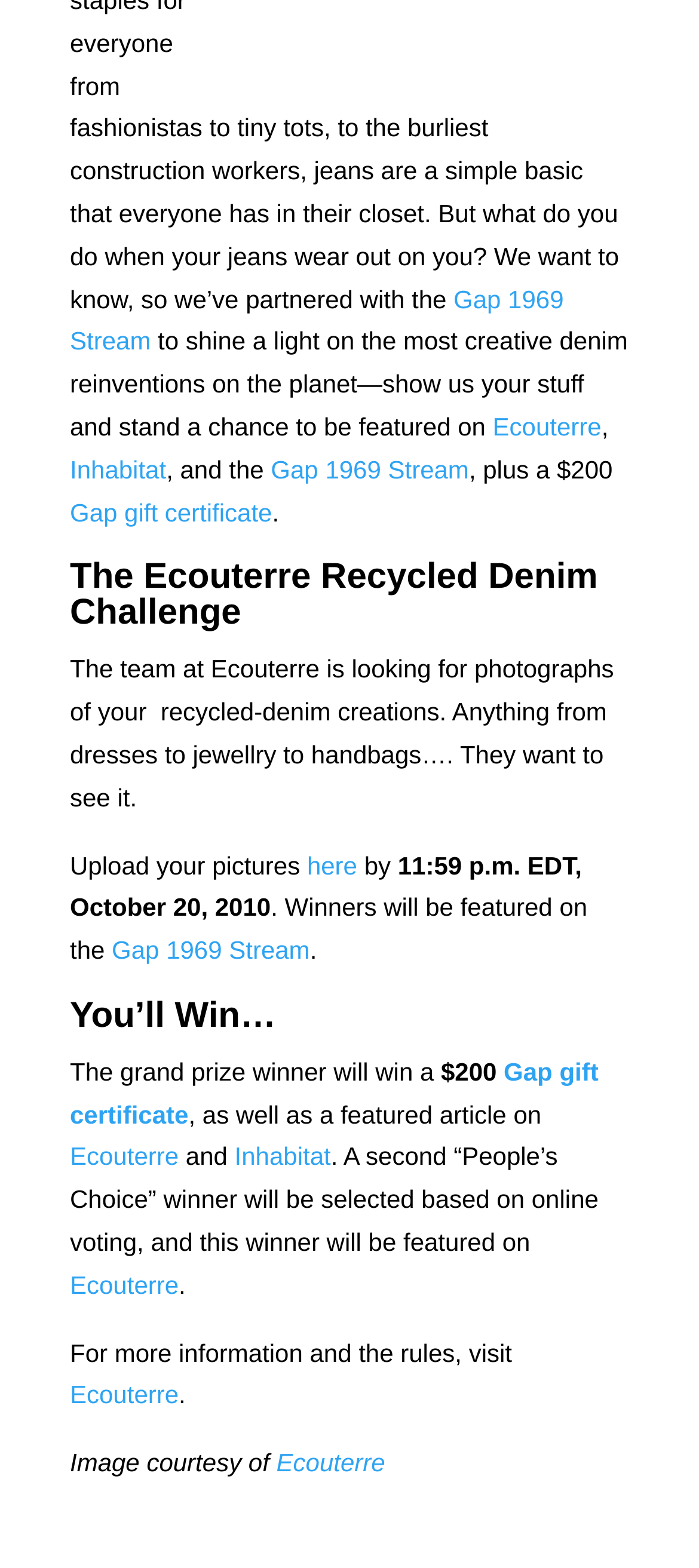What is the grand prize?
Look at the image and construct a detailed response to the question.

The grand prize can be inferred from the text 'The grand prize winner will win a $200 Gap gift certificate' which specifies the prize.